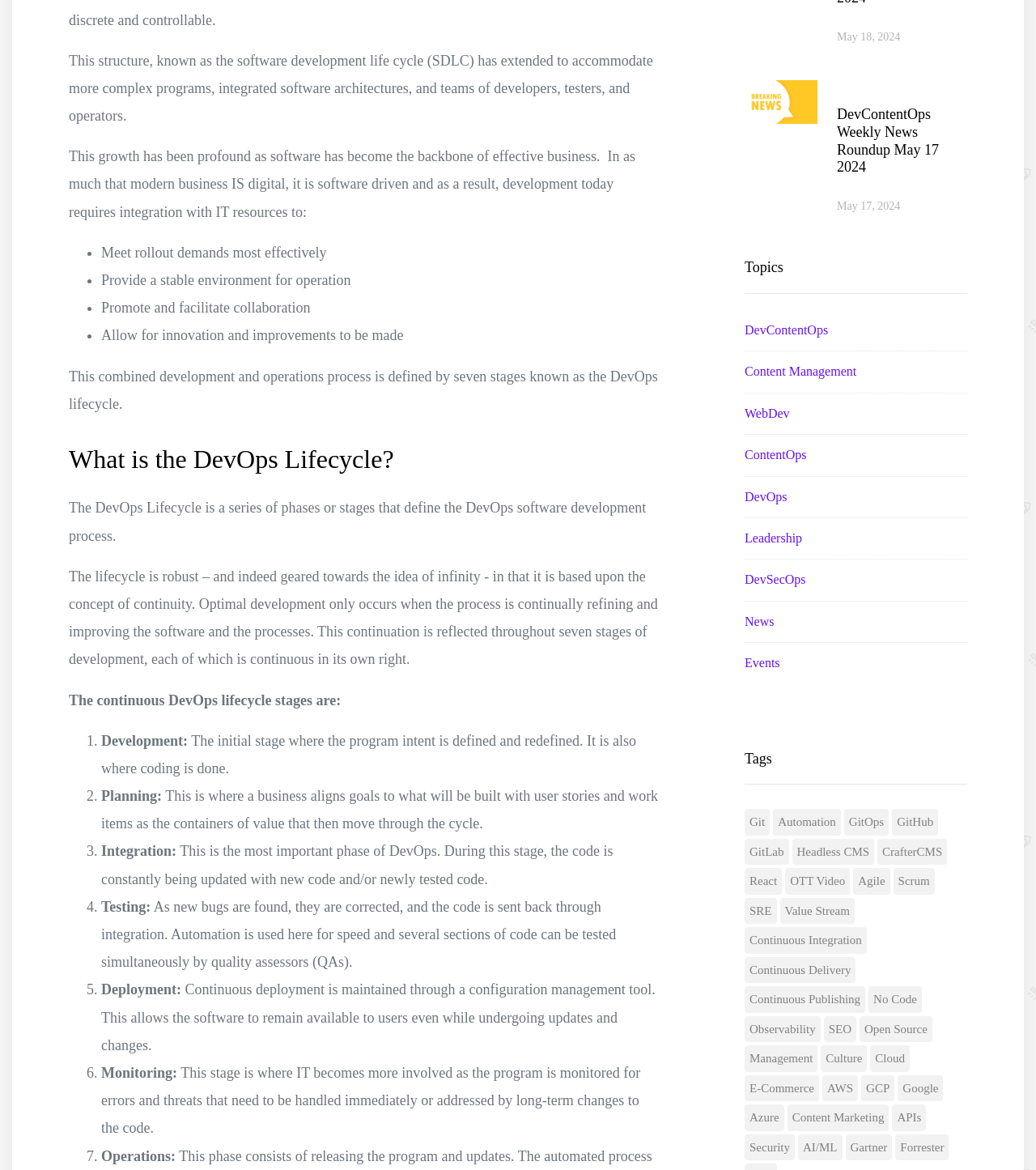Provide the bounding box coordinates of the HTML element this sentence describes: "Leadership".

[0.719, 0.45, 0.934, 0.471]